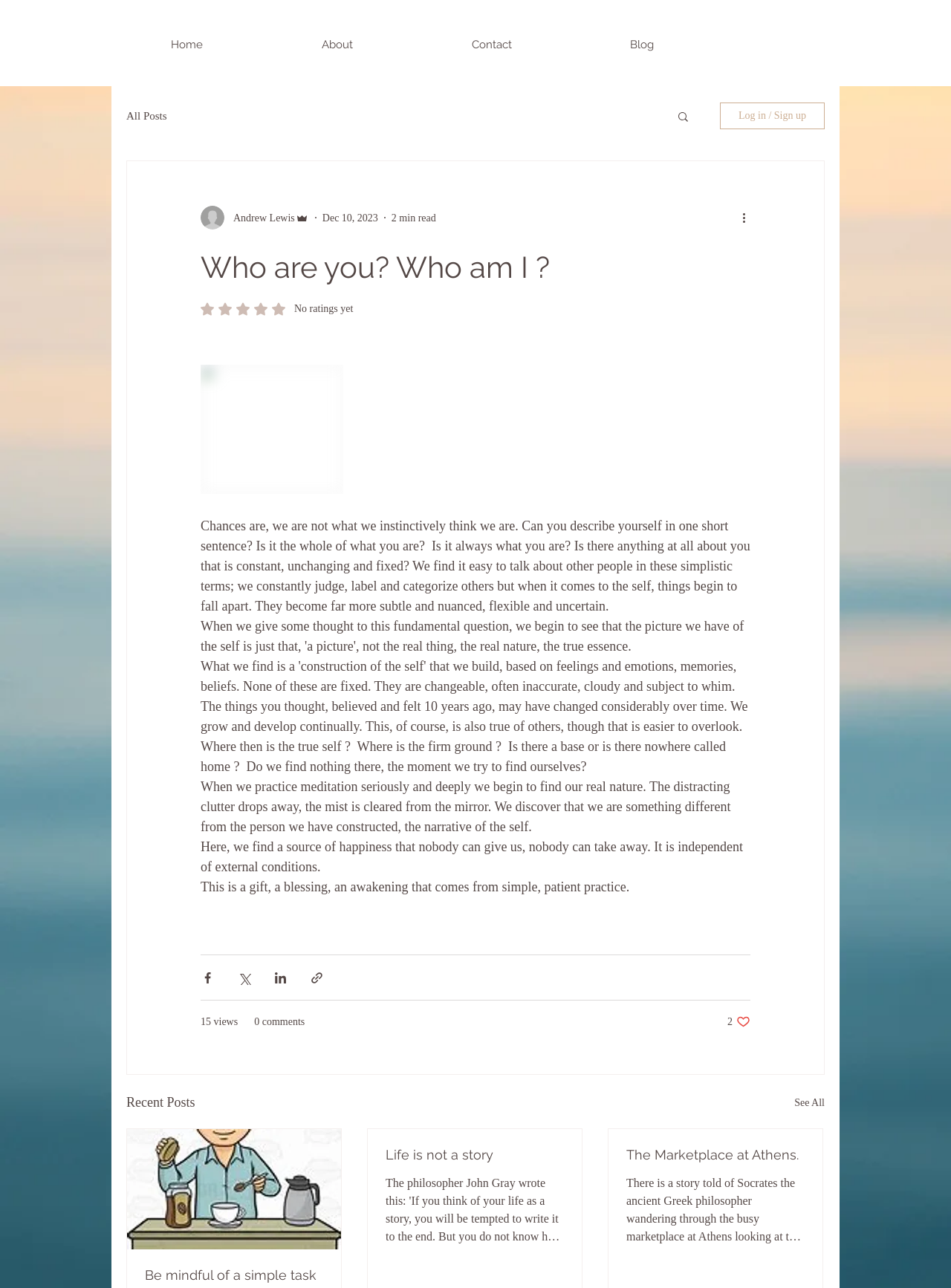Find the bounding box of the element with the following description: "Log in / Sign up". The coordinates must be four float numbers between 0 and 1, formatted as [left, top, right, bottom].

[0.757, 0.08, 0.867, 0.1]